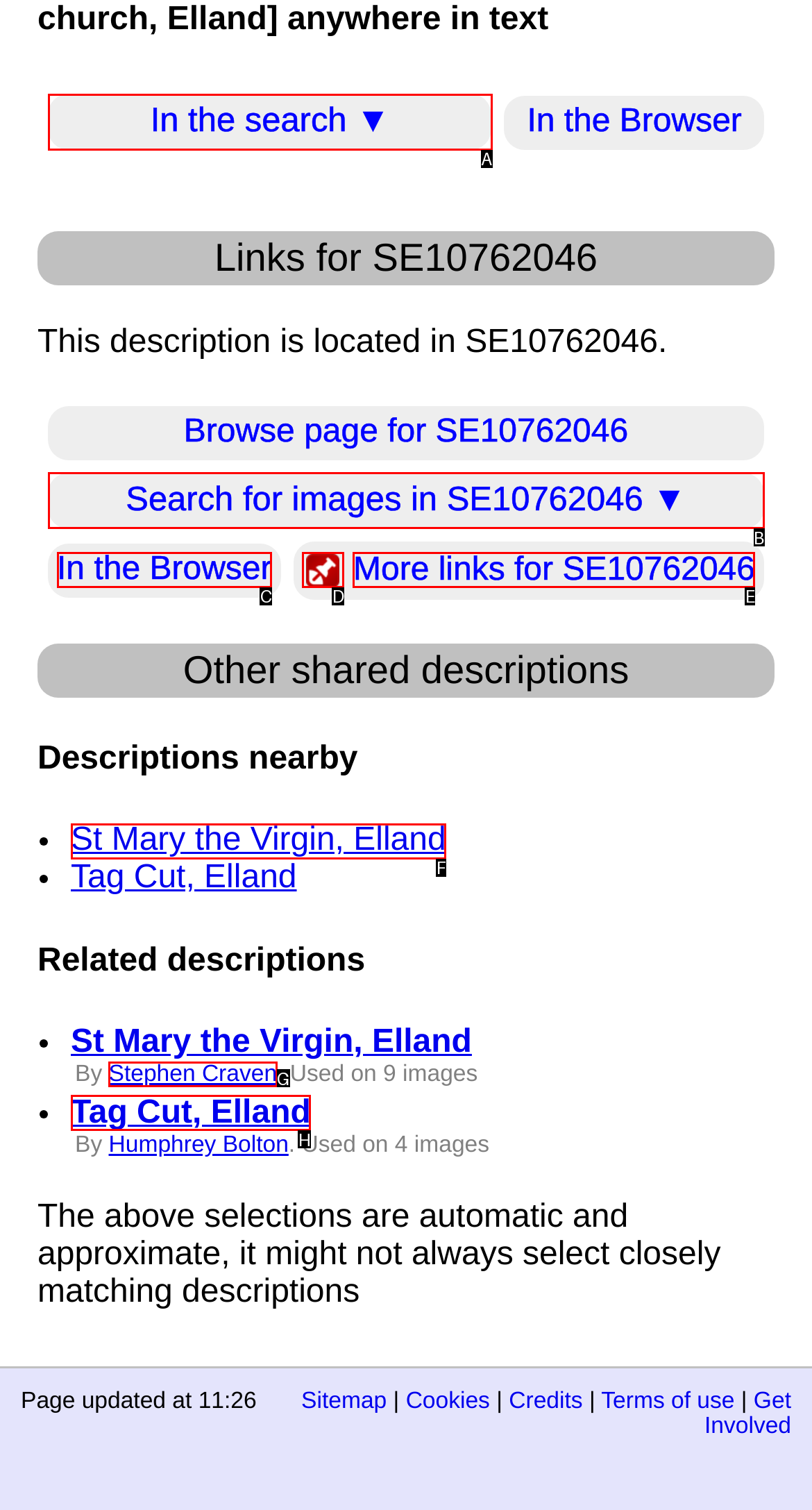Look at the description: St Mary the Virgin, Elland
Determine the letter of the matching UI element from the given choices.

F